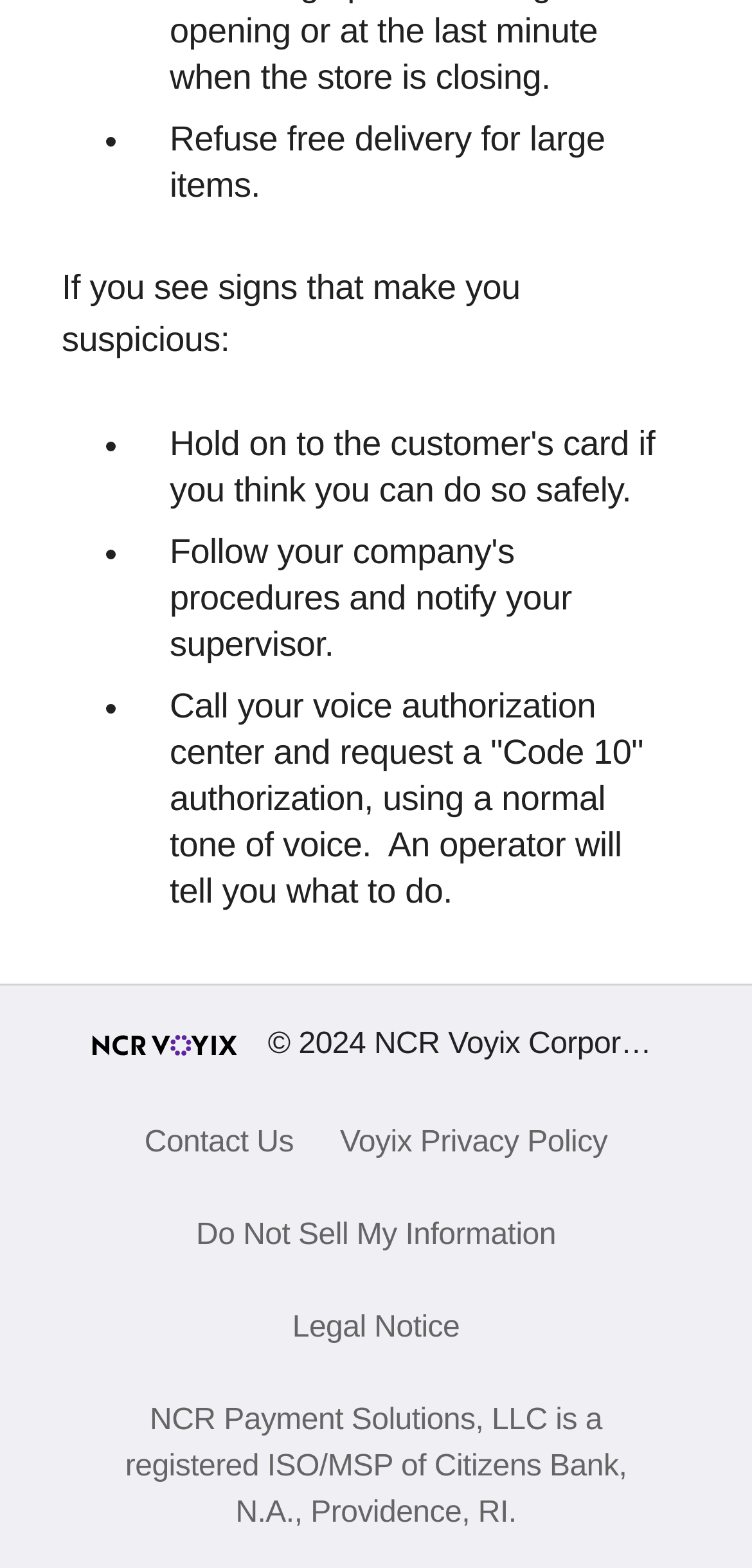How many links are there in the footer section?
Answer the question with just one word or phrase using the image.

4